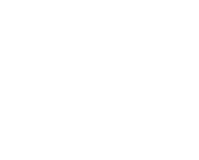Describe all the elements and aspects of the image comprehensively.

The image features a stylized representation related to the Bee Network, likely associated with a theme of technology and community engagement. Accompanying this image is an announcement dated November 22, 2022, inviting participants to the "Football Carnival" where they can win rewards totaling $20,000. The text emphasizes a welcoming message to "Bee Pioneers, Volunteers, and Dear Ambassadors," highlighting the carnival's initiation and encouraging participants to engage by sharing their favorite football teams. The event comprises several activities, including a Task Hunt with daily and reward missions, a Betting Contest for ranking prizes, and a Lucky Box draw promising surprise gifts. Participants are informed they can earn points through these activities, which can contribute to larger final rewards. The overall tone is inviting and exciting, aimed at fostering community participation in the carnival festivities.